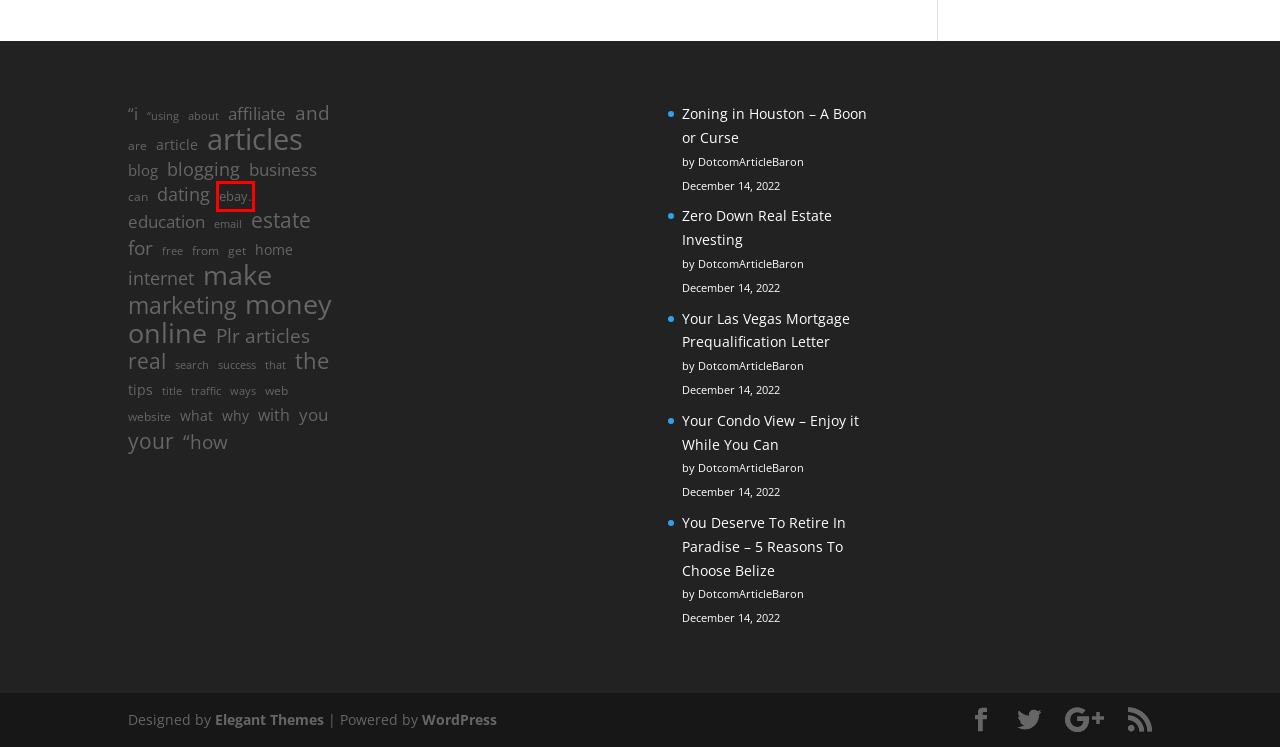You have been given a screenshot of a webpage, where a red bounding box surrounds a UI element. Identify the best matching webpage description for the page that loads after the element in the bounding box is clicked. Options include:
A. with Archives - Free PLR Article Directory
B. tips Archives - Free PLR Article Directory
C. money Archives - Free PLR Article Directory
D. Plr articles Archives - Free PLR Article Directory
E. dating Archives - Free PLR Article Directory
F. can Archives - Free PLR Article Directory
G. real Archives - Free PLR Article Directory
H. ebay. Archives - Free PLR Article Directory

H